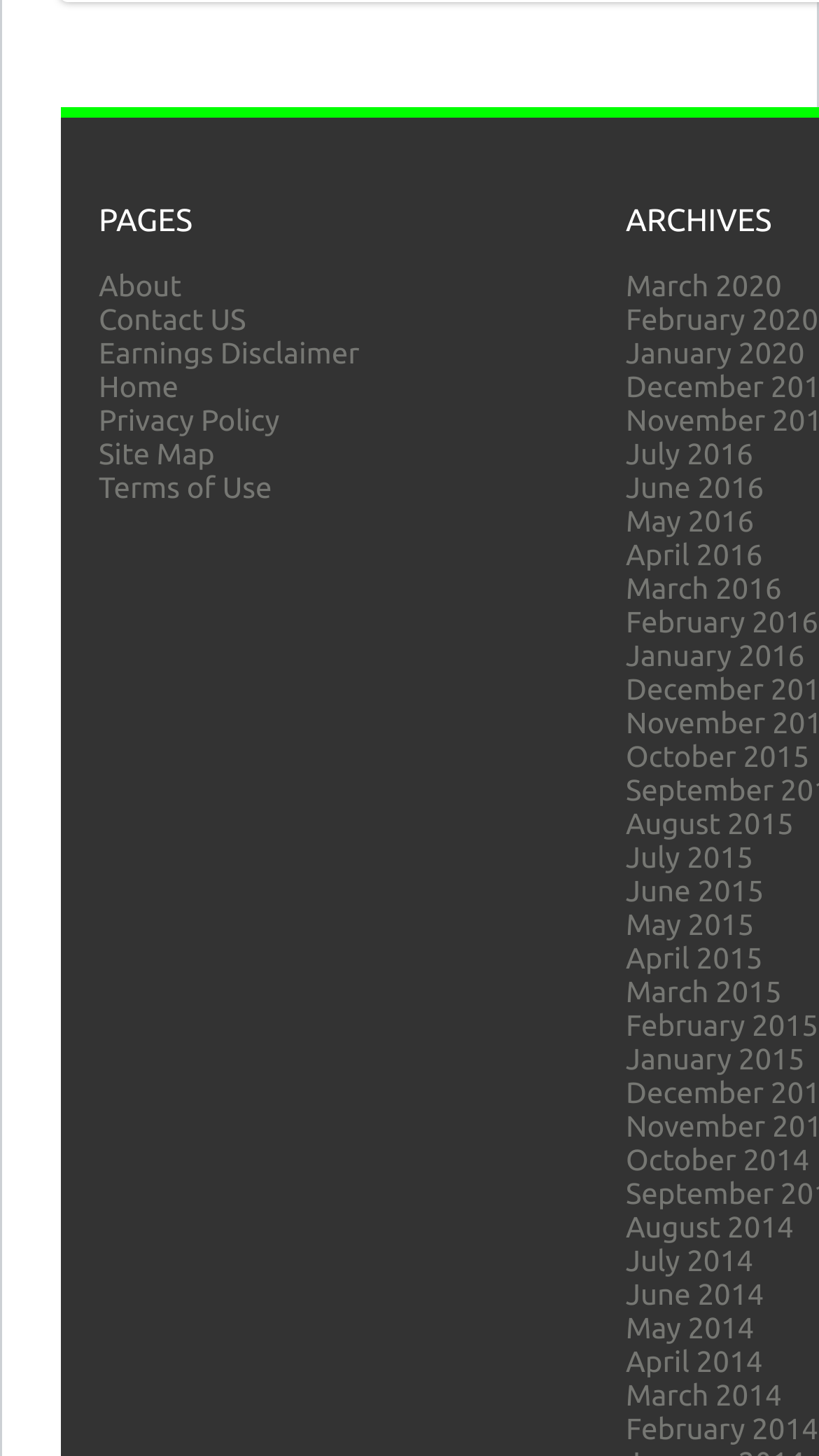Please locate the bounding box coordinates for the element that should be clicked to achieve the following instruction: "browse January 2015 archives". Ensure the coordinates are given as four float numbers between 0 and 1, i.e., [left, top, right, bottom].

[0.764, 0.716, 0.982, 0.739]